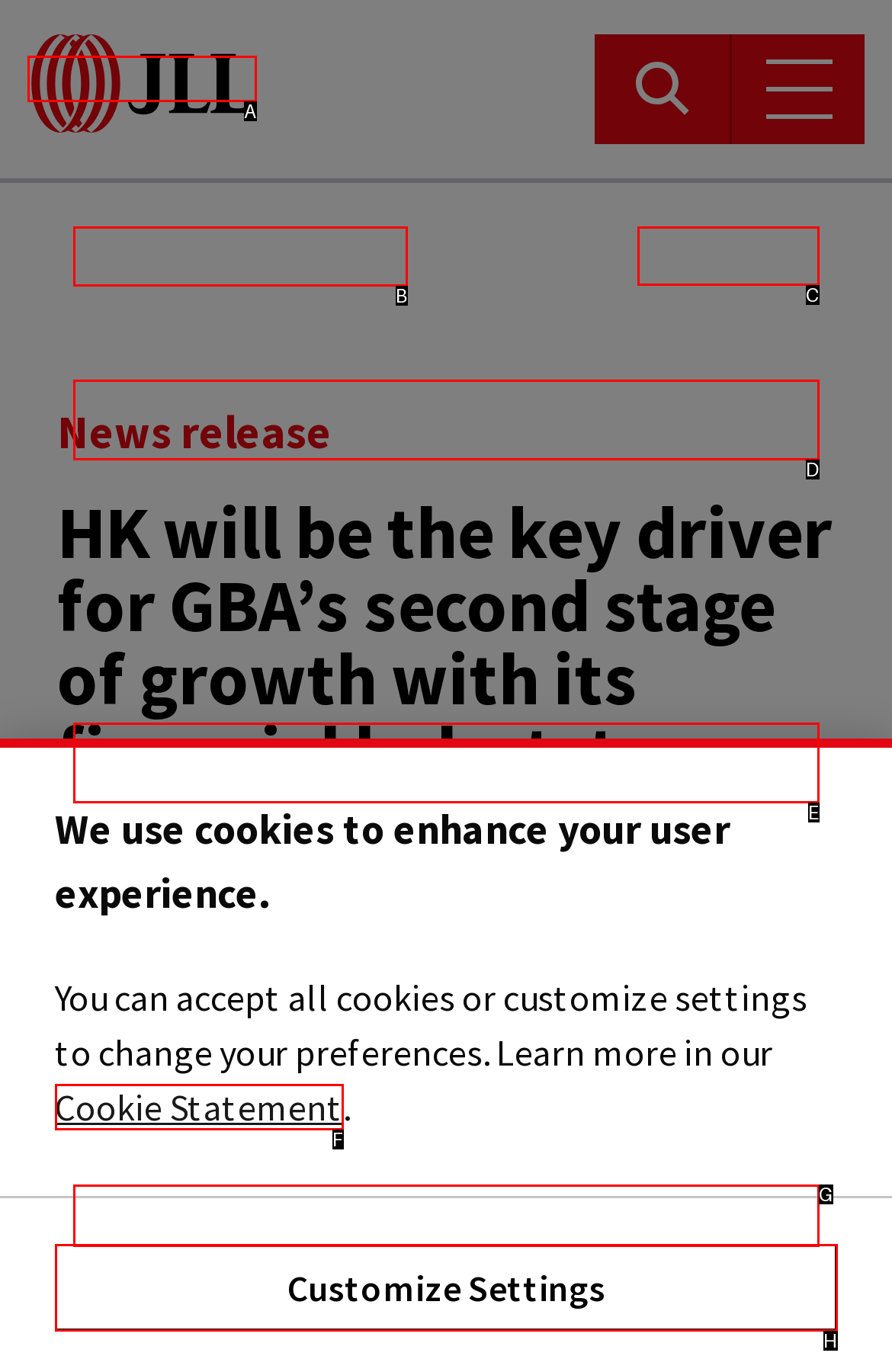Point out the UI element to be clicked for this instruction: Change language to English. Provide the answer as the letter of the chosen element.

C